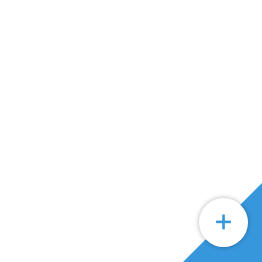Is the contact information below the image?
Answer the question using a single word or phrase, according to the image.

Yes